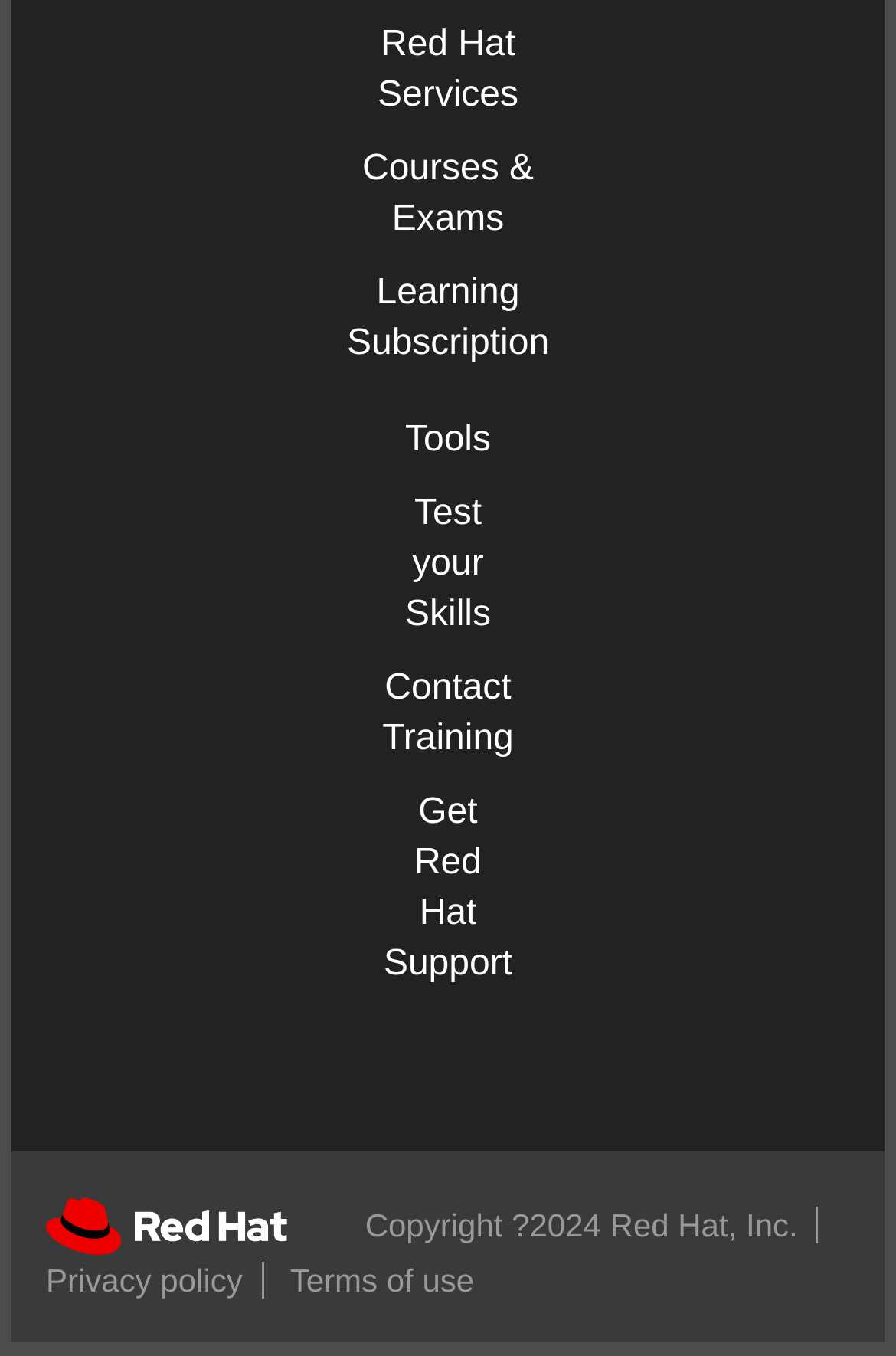Answer briefly with one word or phrase:
What is the year of copyright mentioned at the bottom of the webpage?

2024